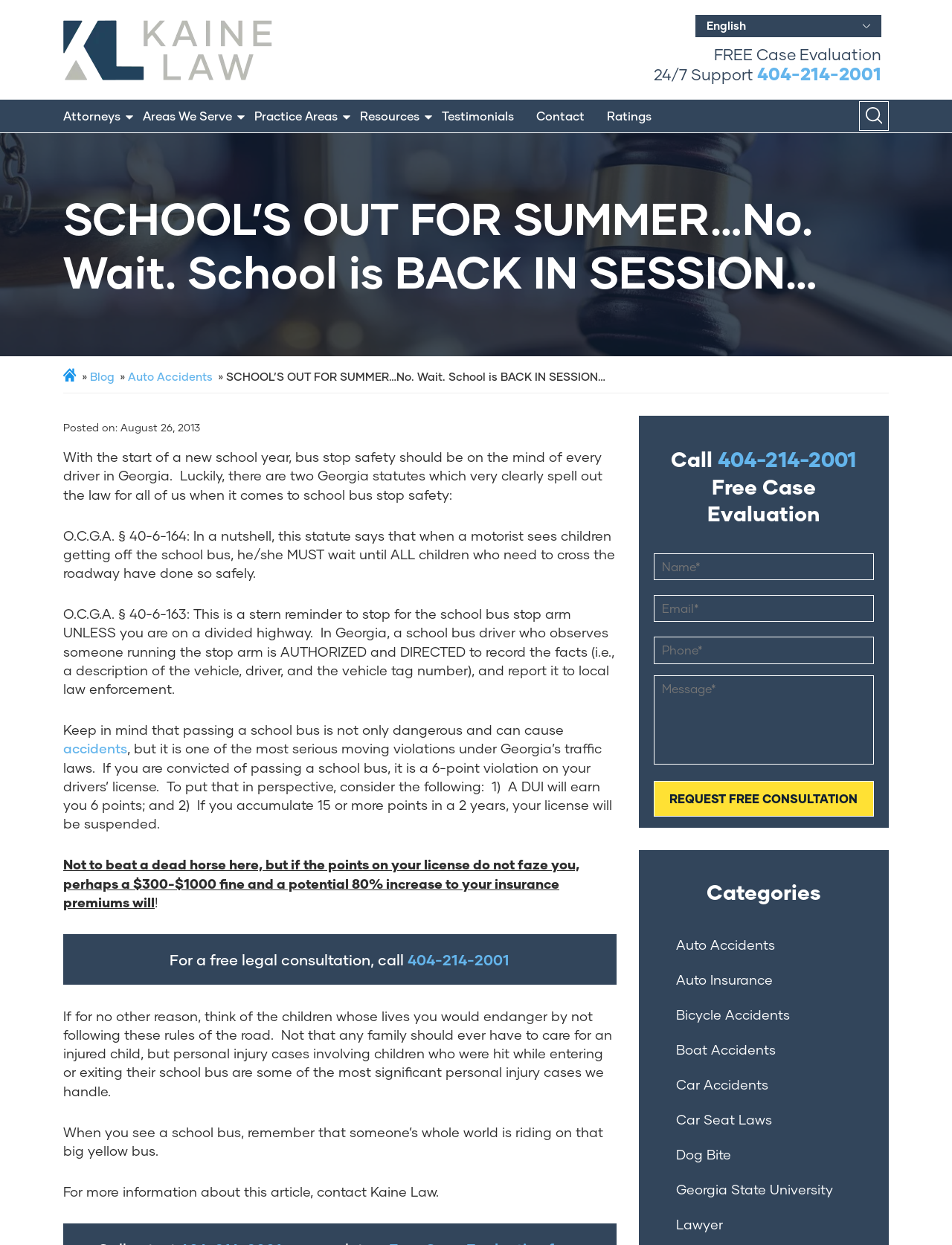Show the bounding box coordinates for the HTML element described as: "English".

[0.73, 0.012, 0.926, 0.03]